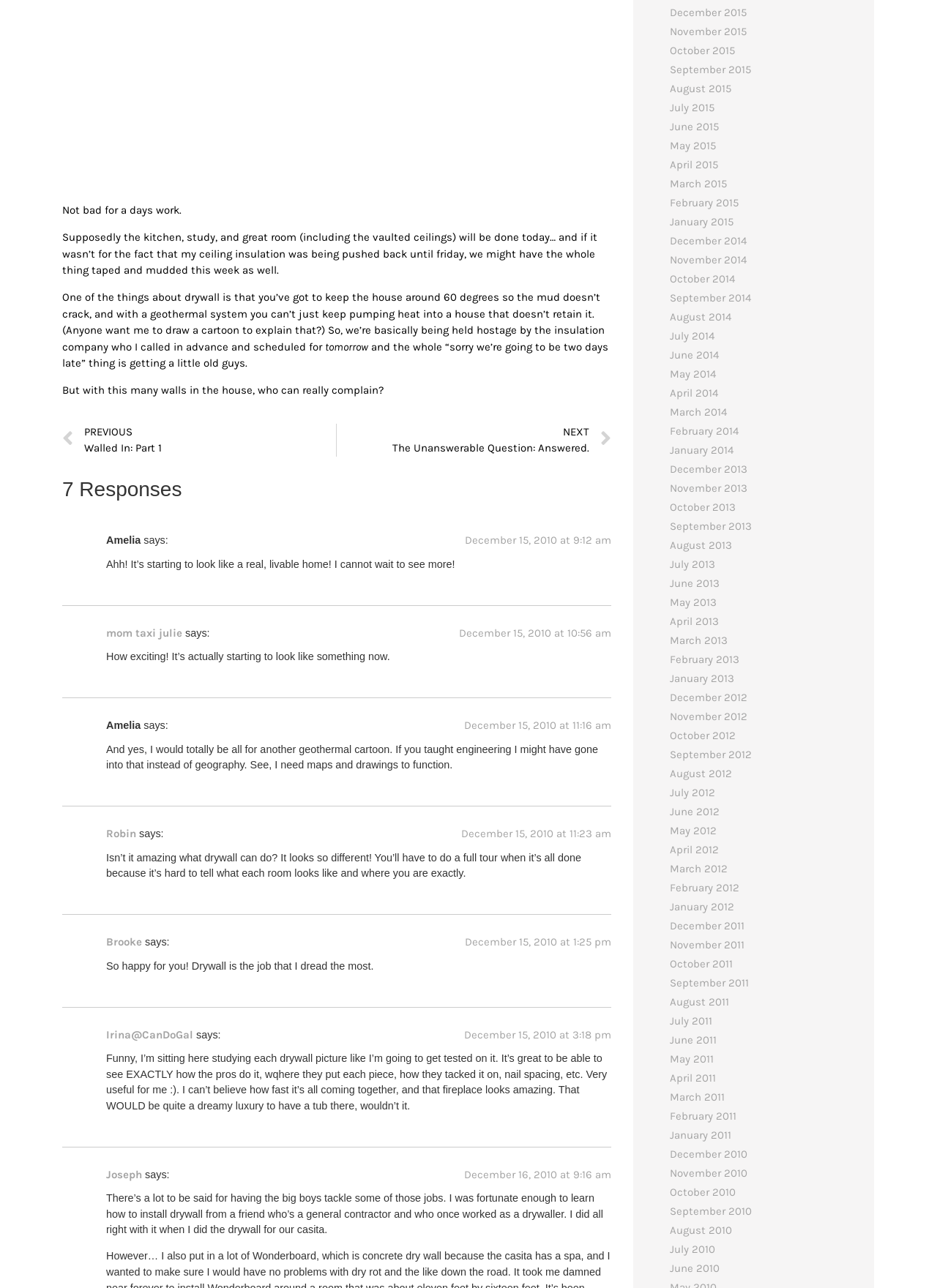Please determine the bounding box coordinates of the area that needs to be clicked to complete this task: 'Click on 'NEXT' to view the next post'. The coordinates must be four float numbers between 0 and 1, formatted as [left, top, right, bottom].

[0.419, 0.329, 0.652, 0.354]